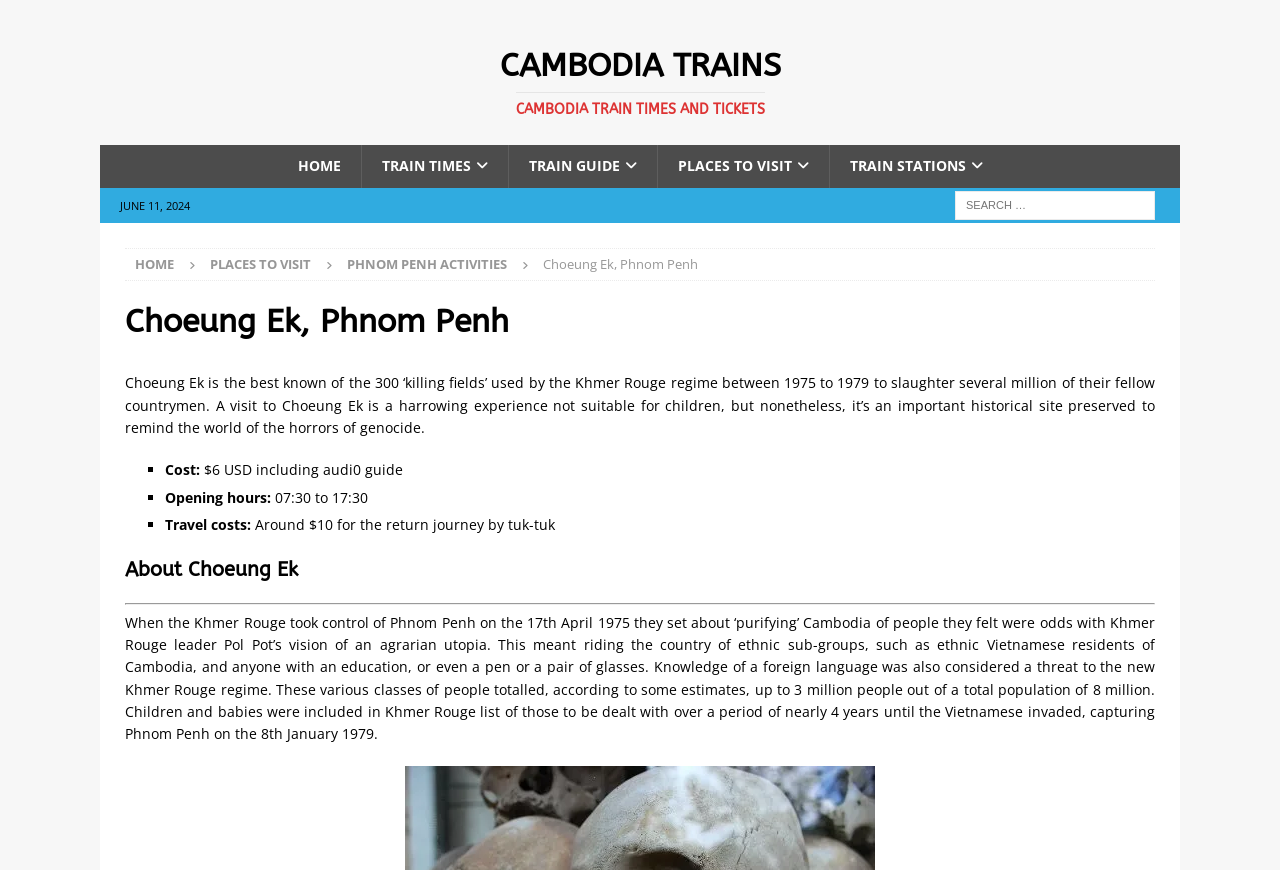Find the bounding box coordinates of the element's region that should be clicked in order to follow the given instruction: "Check the cost of visiting Choeung Ek". The coordinates should consist of four float numbers between 0 and 1, i.e., [left, top, right, bottom].

[0.129, 0.529, 0.159, 0.551]